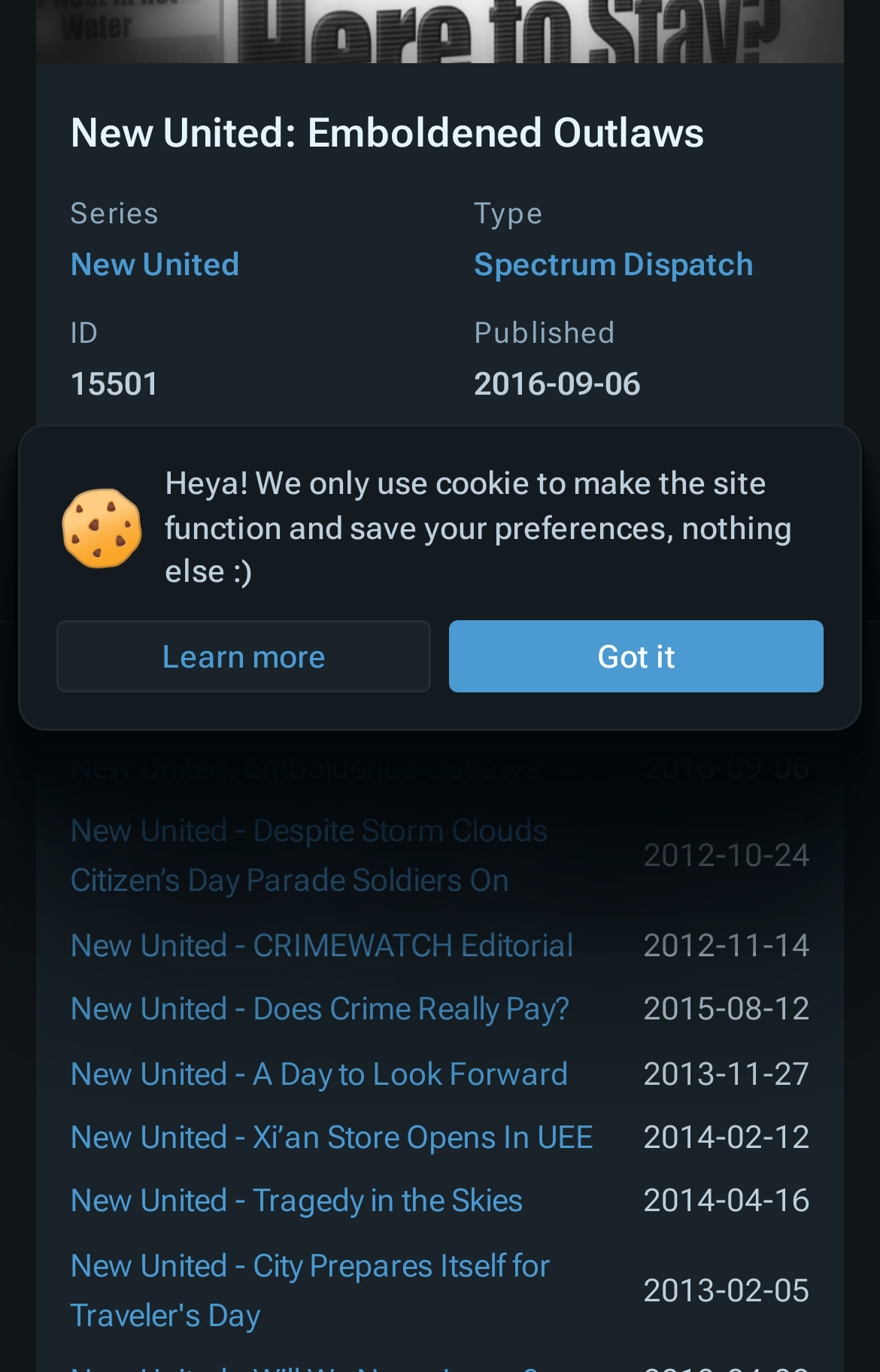Based on the element description: "New United - CRIMEWATCH Editorial", identify the bounding box coordinates for this UI element. The coordinates must be four float numbers between 0 and 1, listed as [left, top, right, bottom].

[0.079, 0.675, 0.651, 0.702]